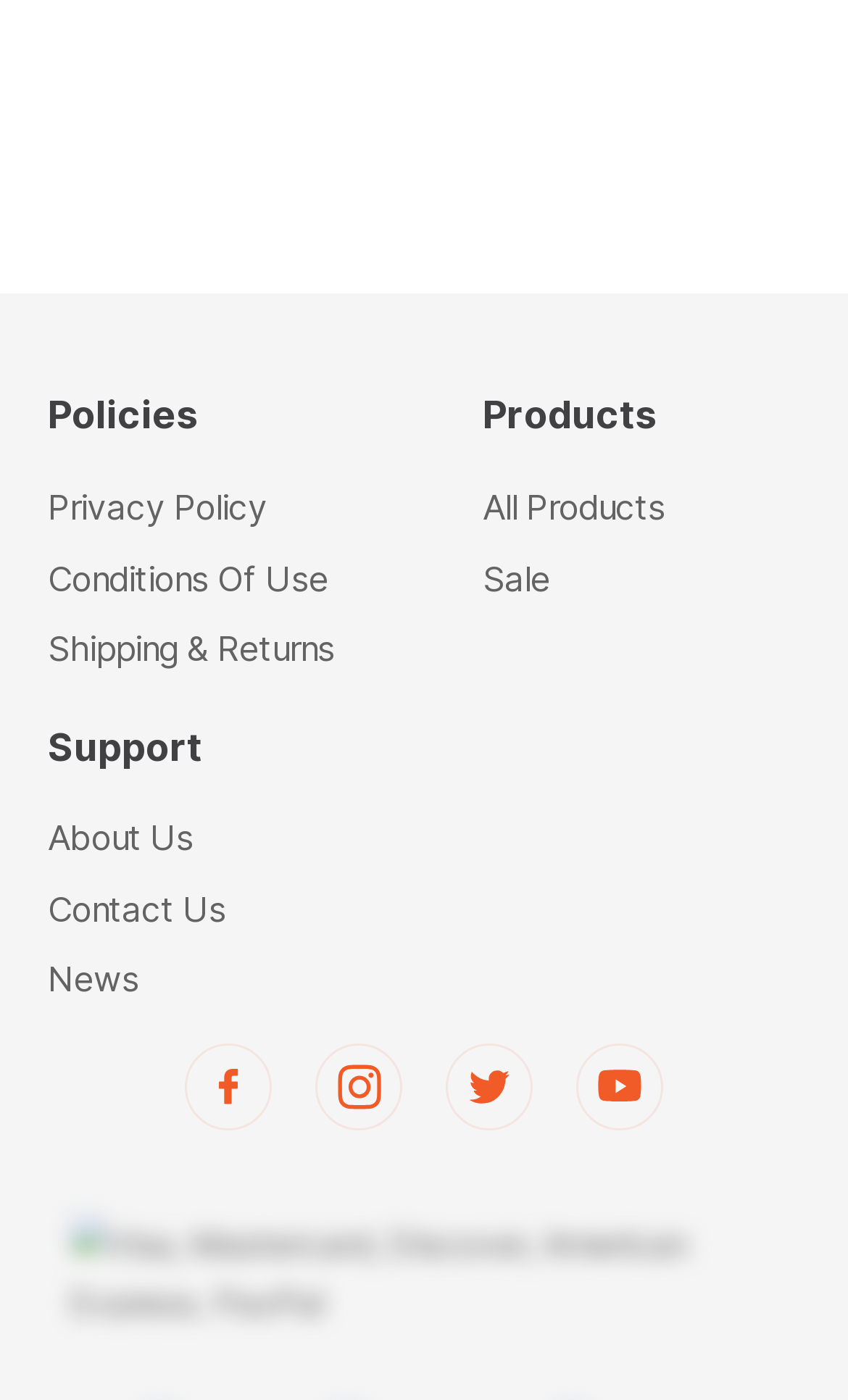Locate the coordinates of the bounding box for the clickable region that fulfills this instruction: "Contact support team".

[0.056, 0.635, 0.267, 0.664]